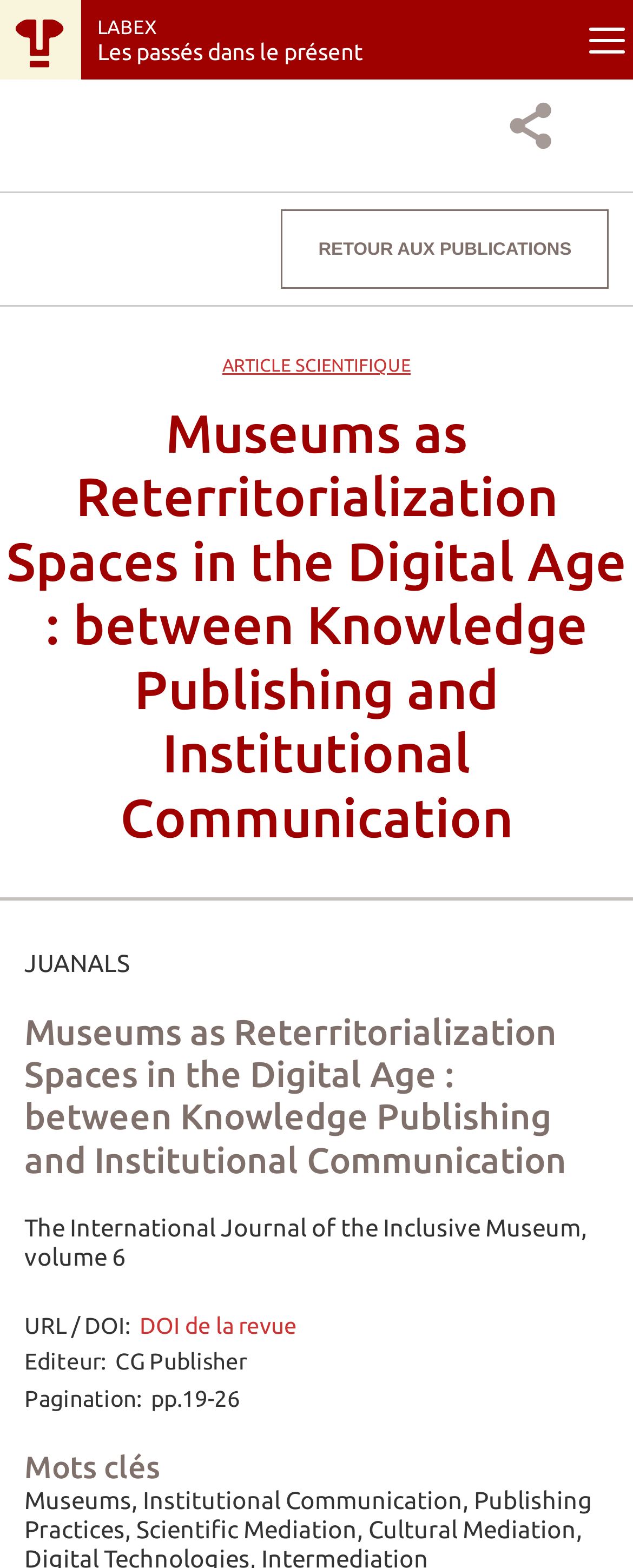What is the title of the article?
Look at the screenshot and give a one-word or phrase answer.

Museums as Reterritorialization Spaces in the Digital Age : between Knowledge Publishing and Institutional Communication